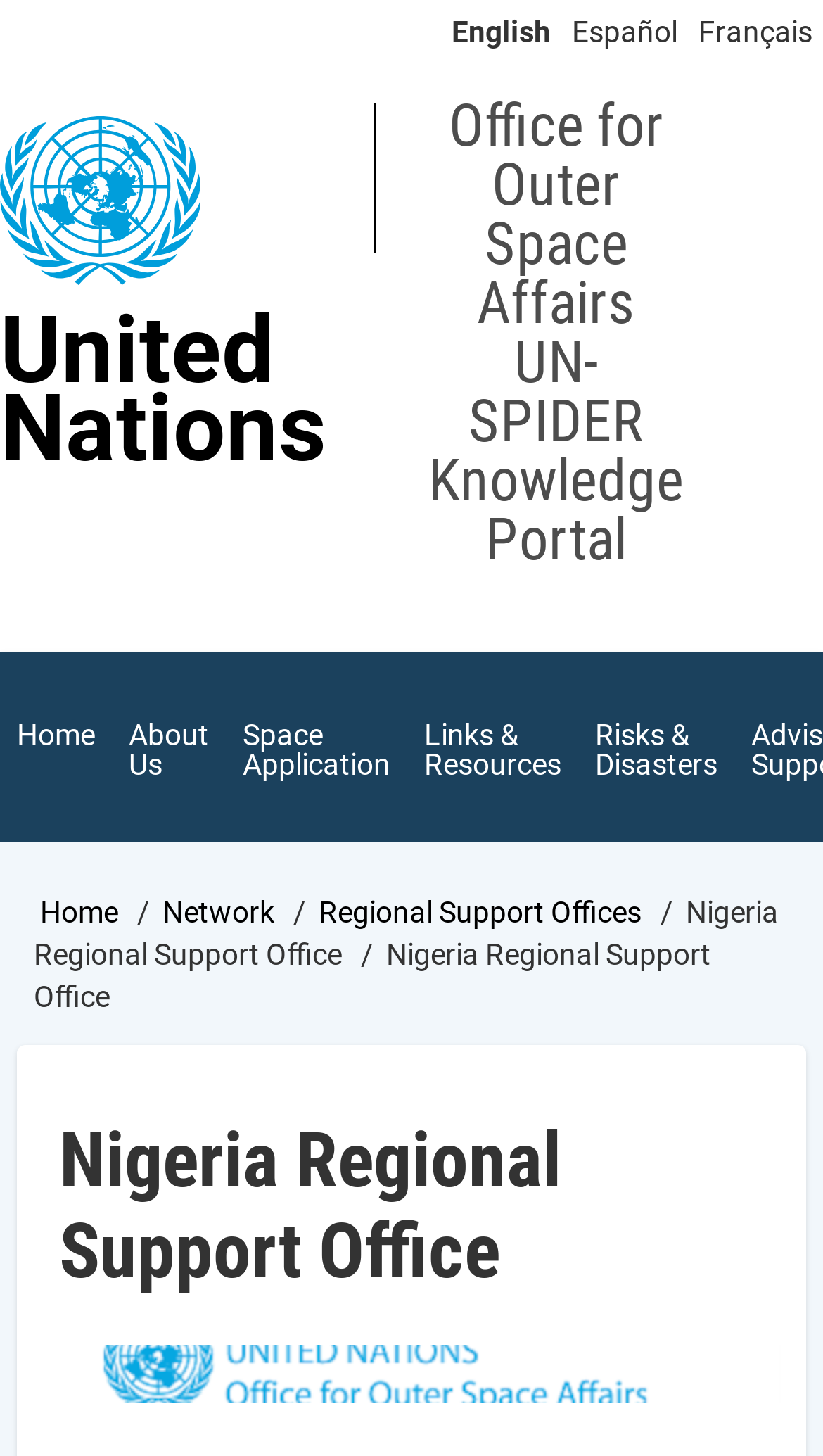Locate the bounding box coordinates of the element's region that should be clicked to carry out the following instruction: "Follow us on Instagram". The coordinates need to be four float numbers between 0 and 1, i.e., [left, top, right, bottom].

None